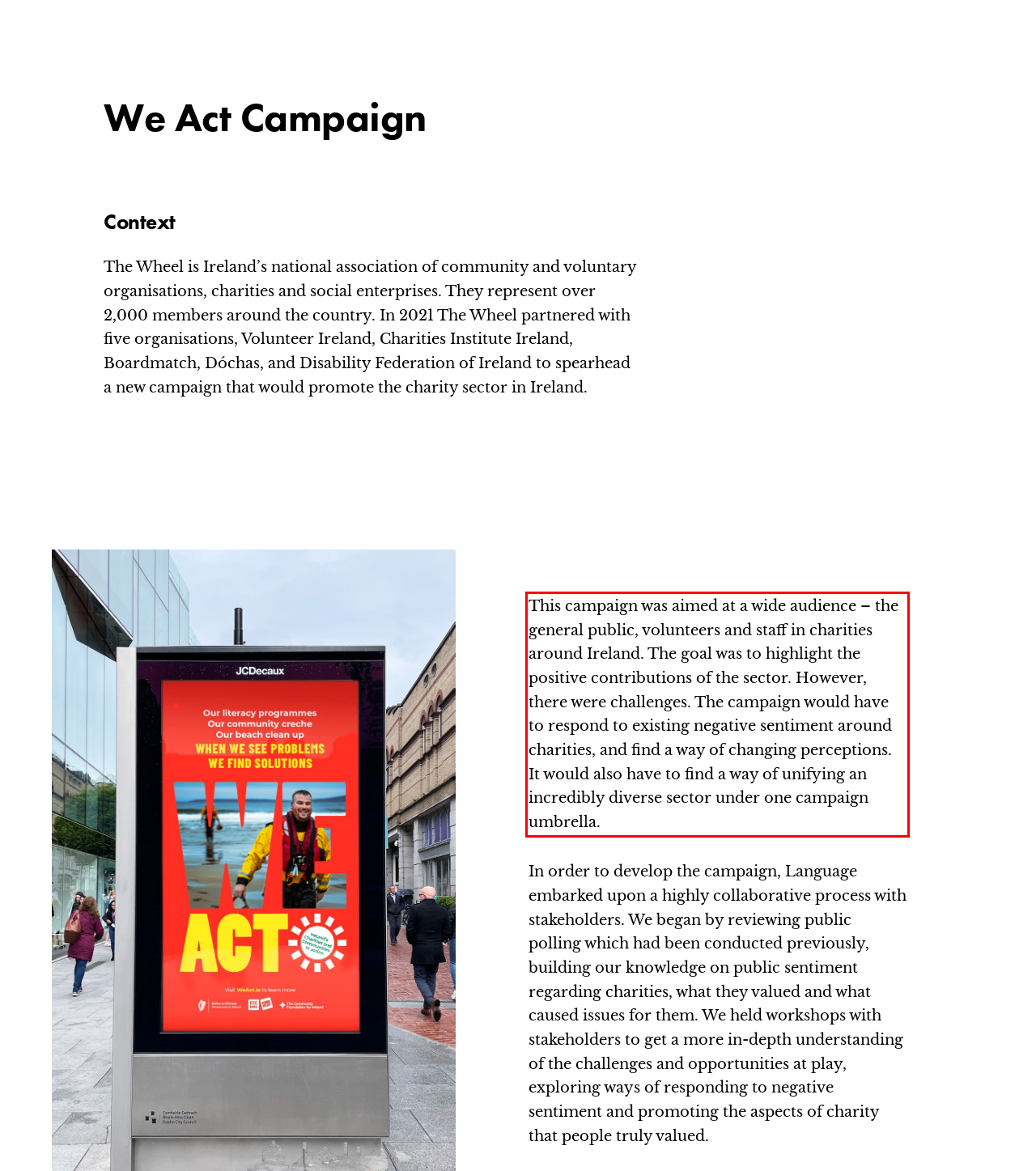Given a screenshot of a webpage, identify the red bounding box and perform OCR to recognize the text within that box.

This campaign was aimed at a wide audience – the general public, volunteers and staff in charities around Ireland. The goal was to highlight the positive contributions of the sector. However, there were challenges. The campaign would have to respond to existing negative sentiment around charities, and find a way of changing perceptions. It would also have to find a way of unifying an incredibly diverse sector under one campaign umbrella.